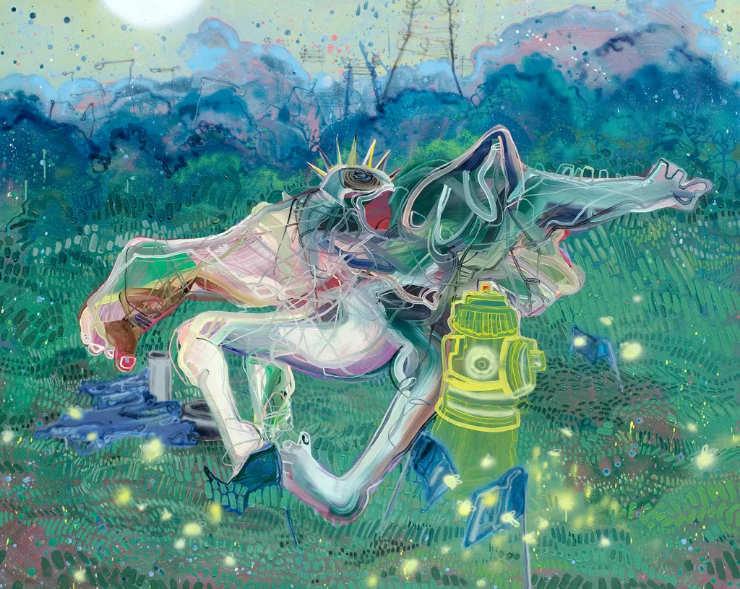What is the unusual object in the scene?
Using the information from the image, provide a comprehensive answer to the question.

The caption highlights the 'bright yellow fire hydrant' as a notable element in the artwork, which stands out against the natural colors of the background. This suggests that the fire hydrant is an unusual object in the scene, adding a touch of surprise and playfulness.